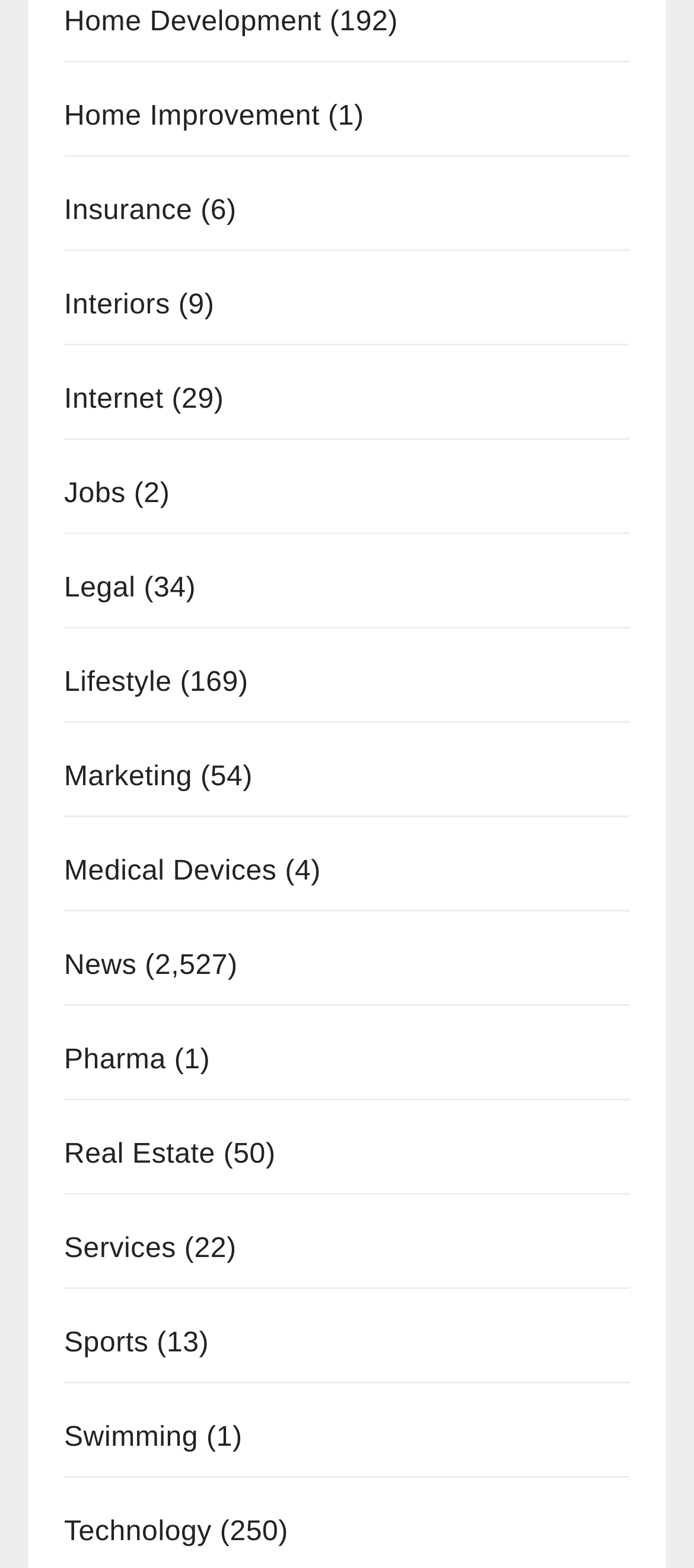Bounding box coordinates are to be given in the format (top-left x, top-left y, bottom-right x, bottom-right y). All values must be floating point numbers between 0 and 1. Provide the bounding box coordinate for the UI element described as: Mammalian Target of Rapamycin

None